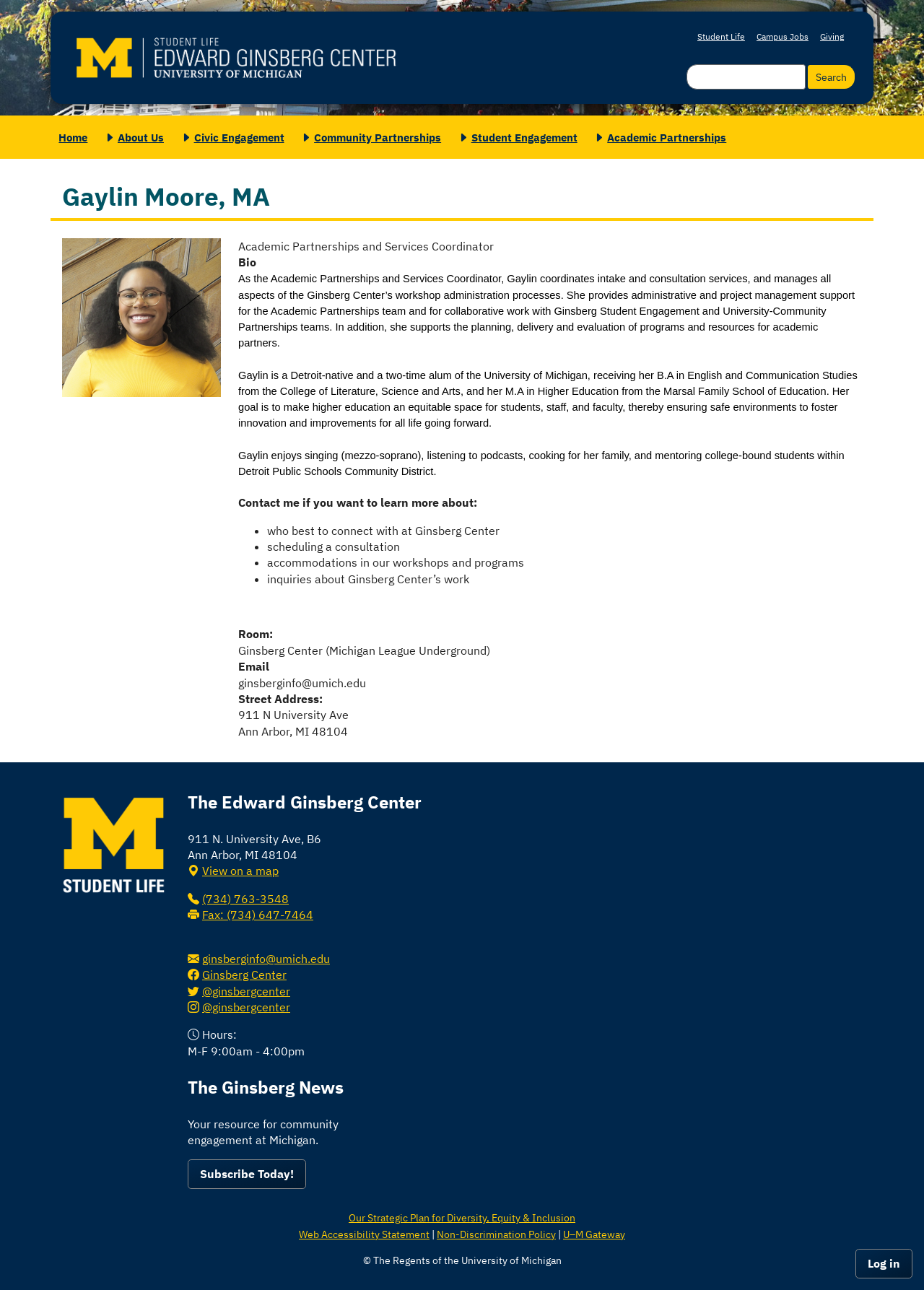Specify the bounding box coordinates for the region that must be clicked to perform the given instruction: "Contact Ginsberg Center".

[0.219, 0.738, 0.357, 0.749]